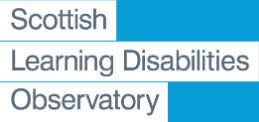What is the styling of 'Scottish' and 'Observatory' in the title?
Please provide a single word or phrase in response based on the screenshot.

Bold font